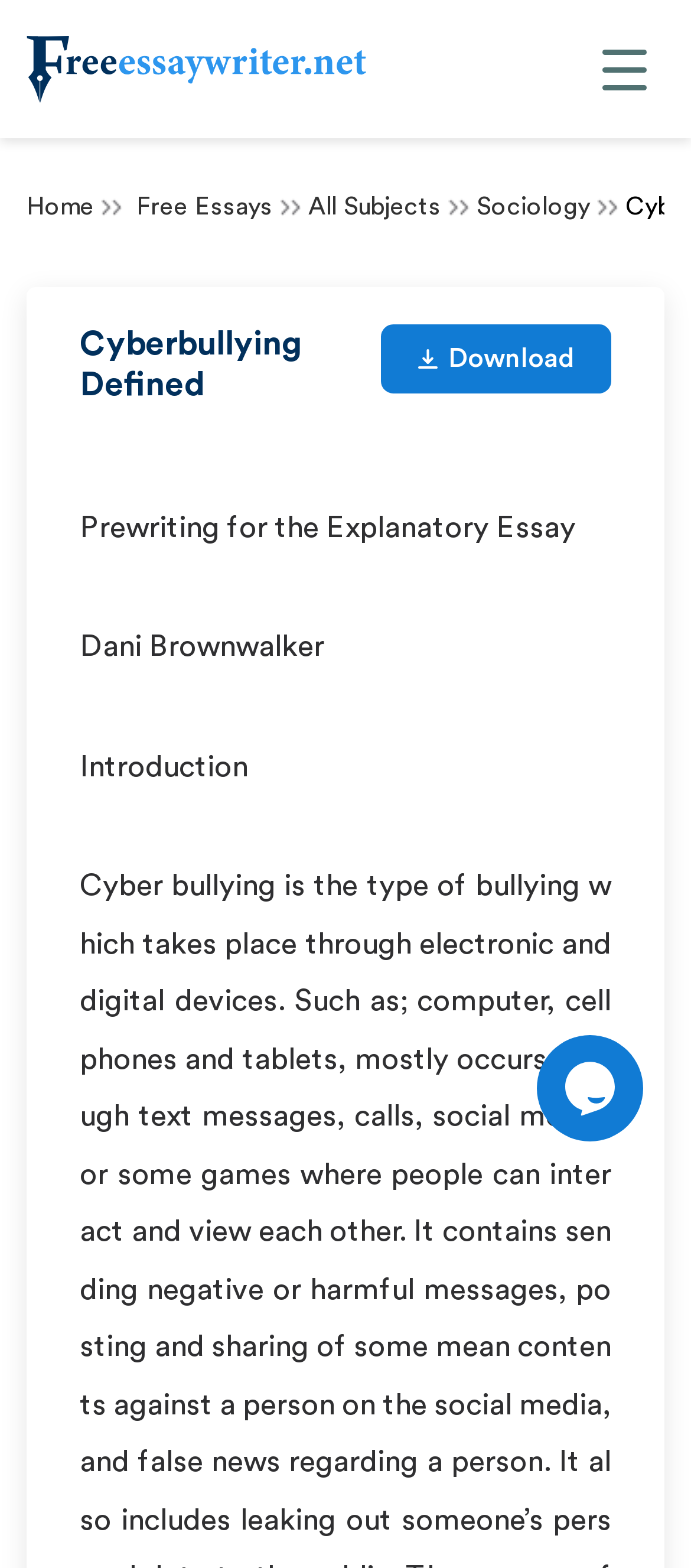Provide your answer in one word or a succinct phrase for the question: 
What is the name of the website?

FreeEssayWriter.net